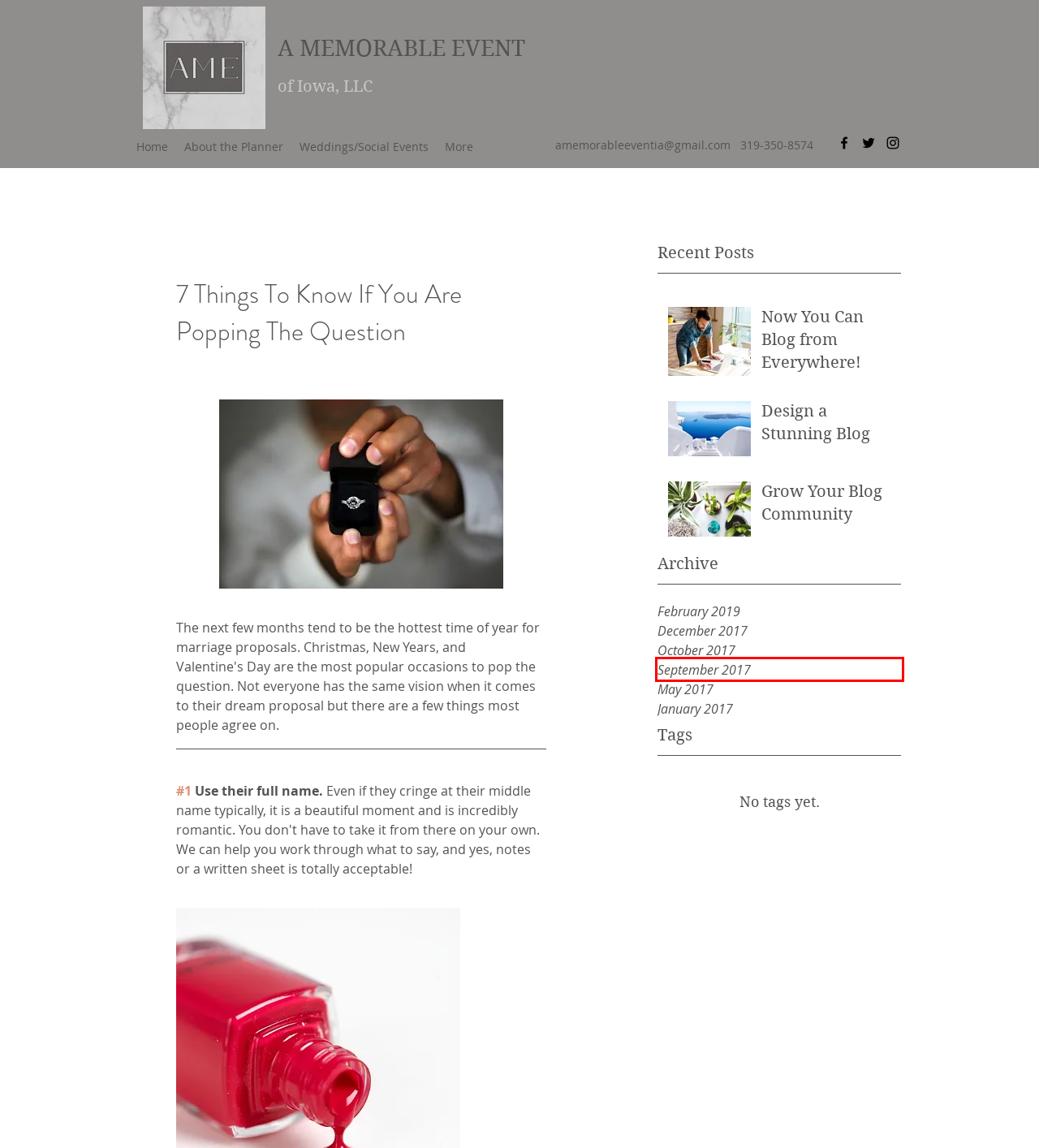You have a screenshot of a webpage where a red bounding box highlights a specific UI element. Identify the description that best matches the resulting webpage after the highlighted element is clicked. The choices are:
A. September - 2017
B. January - 2017
C. May - 2017
D. Grow Your Blog Community
E. About the Planner | A Memorable Event
F. Now You Can Blog from Everywhere!
G. October - 2017
H. December - 2017

A